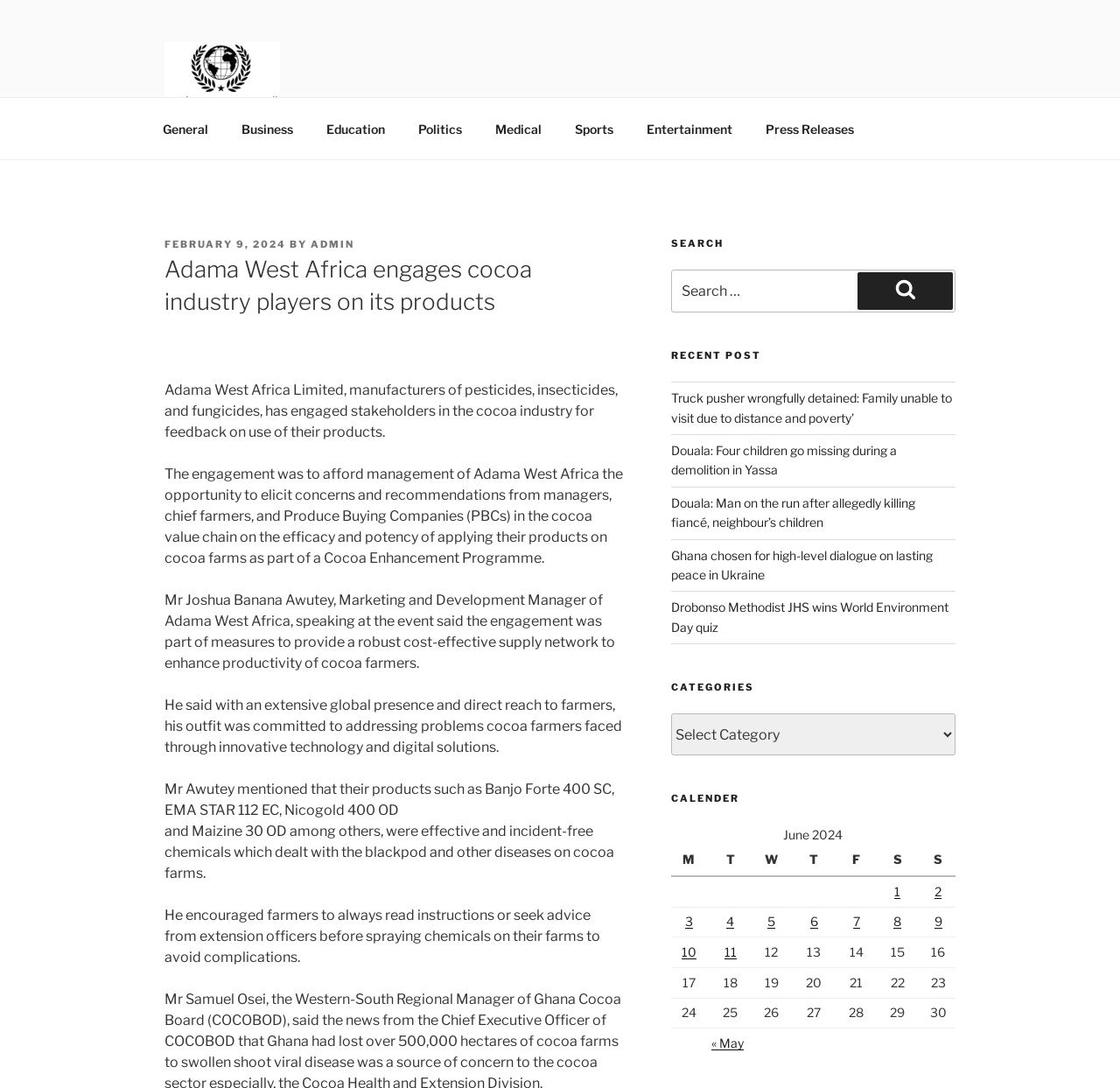Answer the question below in one word or phrase:
What is the name of the company engaging cocoa industry players?

Adama West Africa